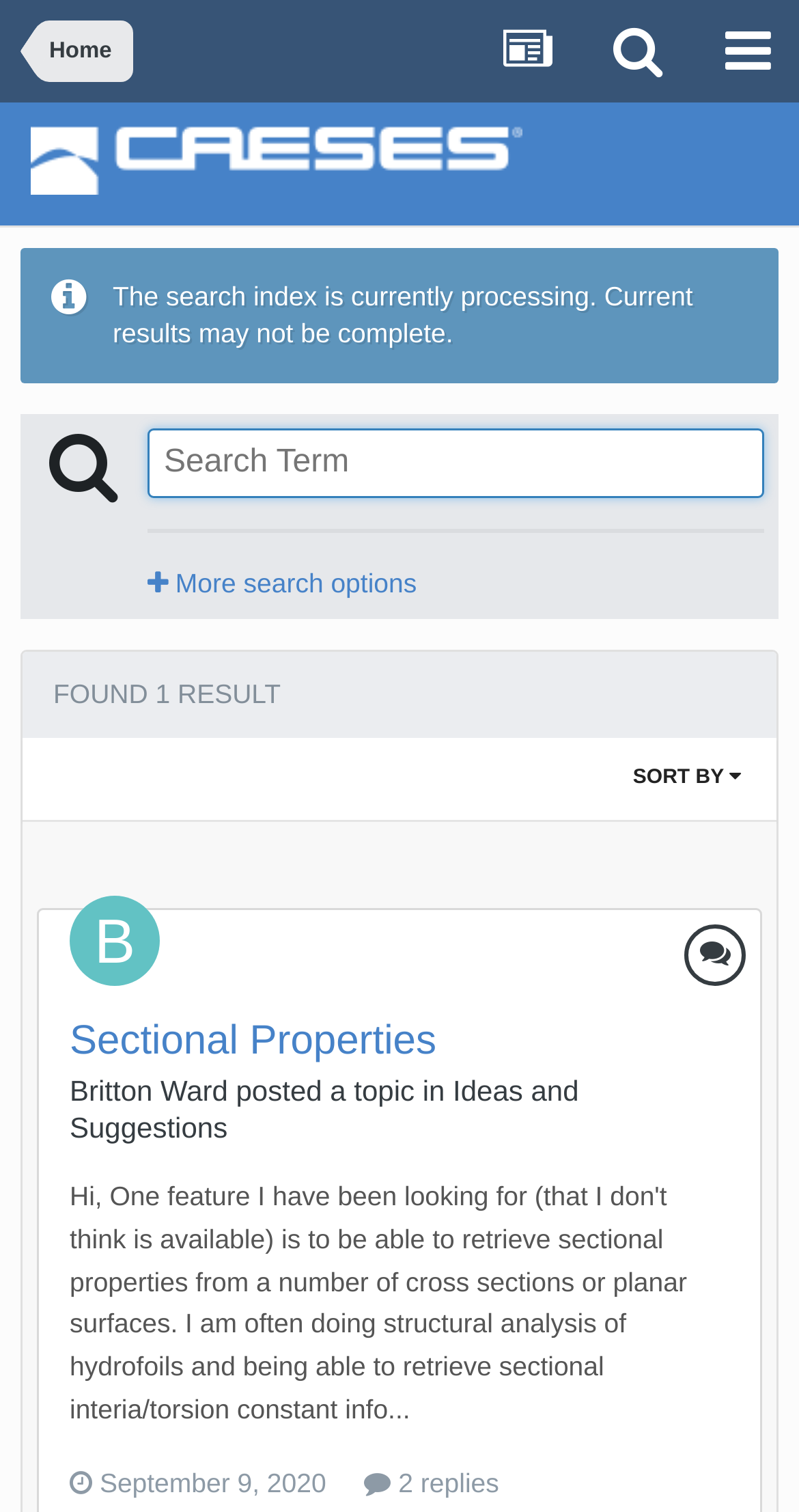Provide the bounding box coordinates of the UI element that matches the description: "parent_node: More search options".

[0.044, 0.283, 0.146, 0.332]